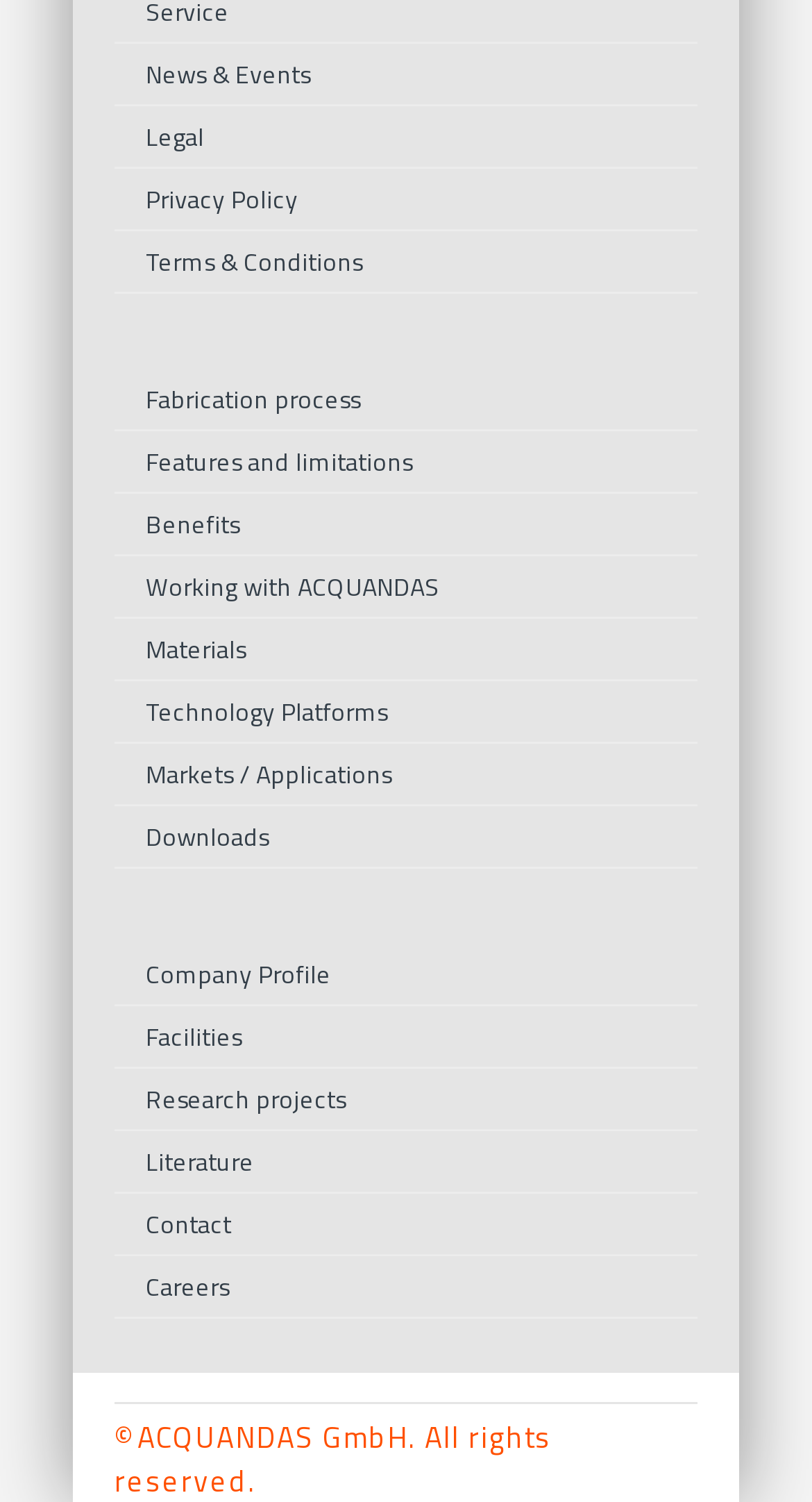Provide the bounding box coordinates of the area you need to click to execute the following instruction: "View news and events".

[0.141, 0.029, 0.859, 0.071]